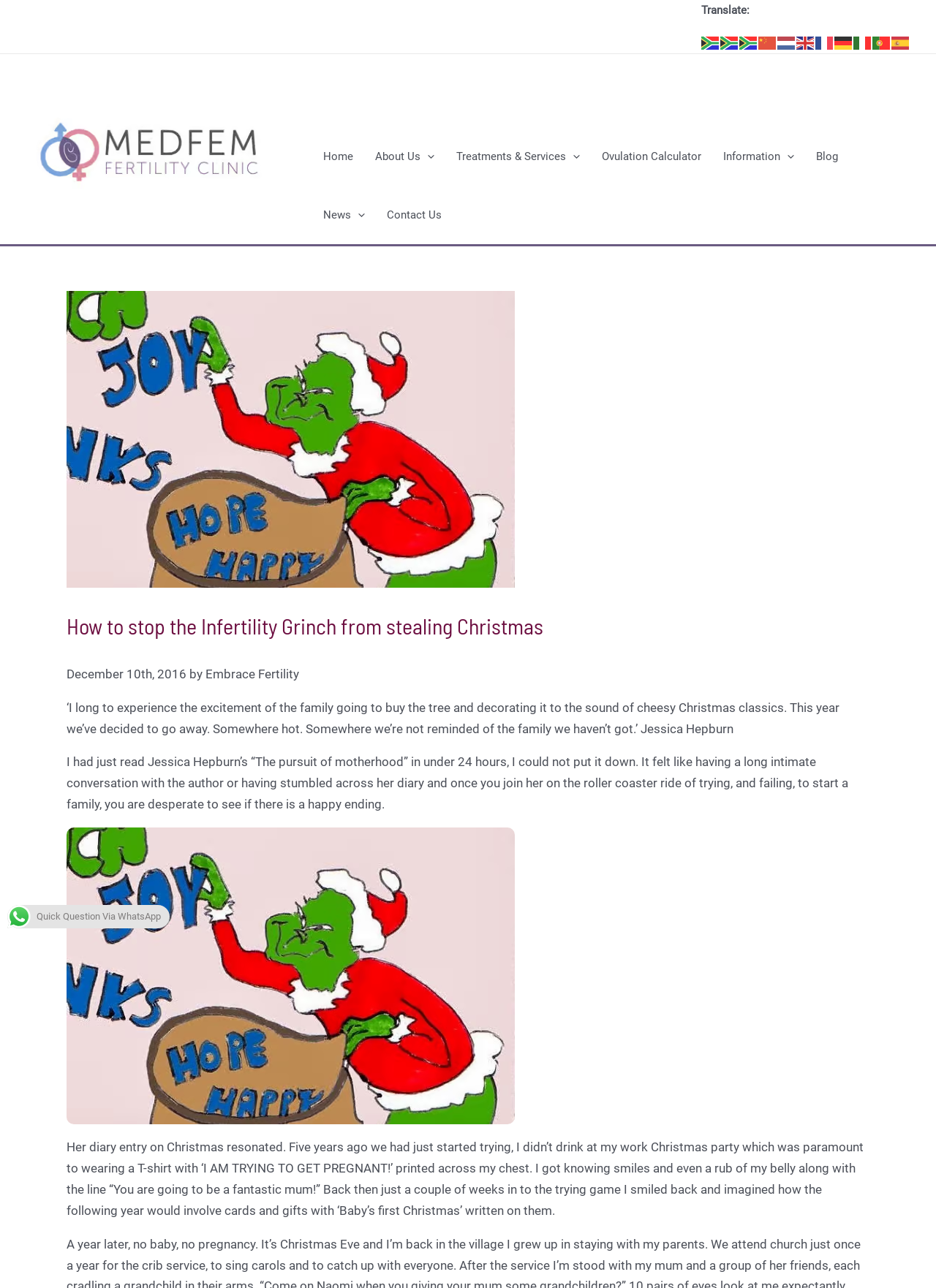Provide a short answer to the following question with just one word or phrase: What languages can the website be translated to?

Multiple languages